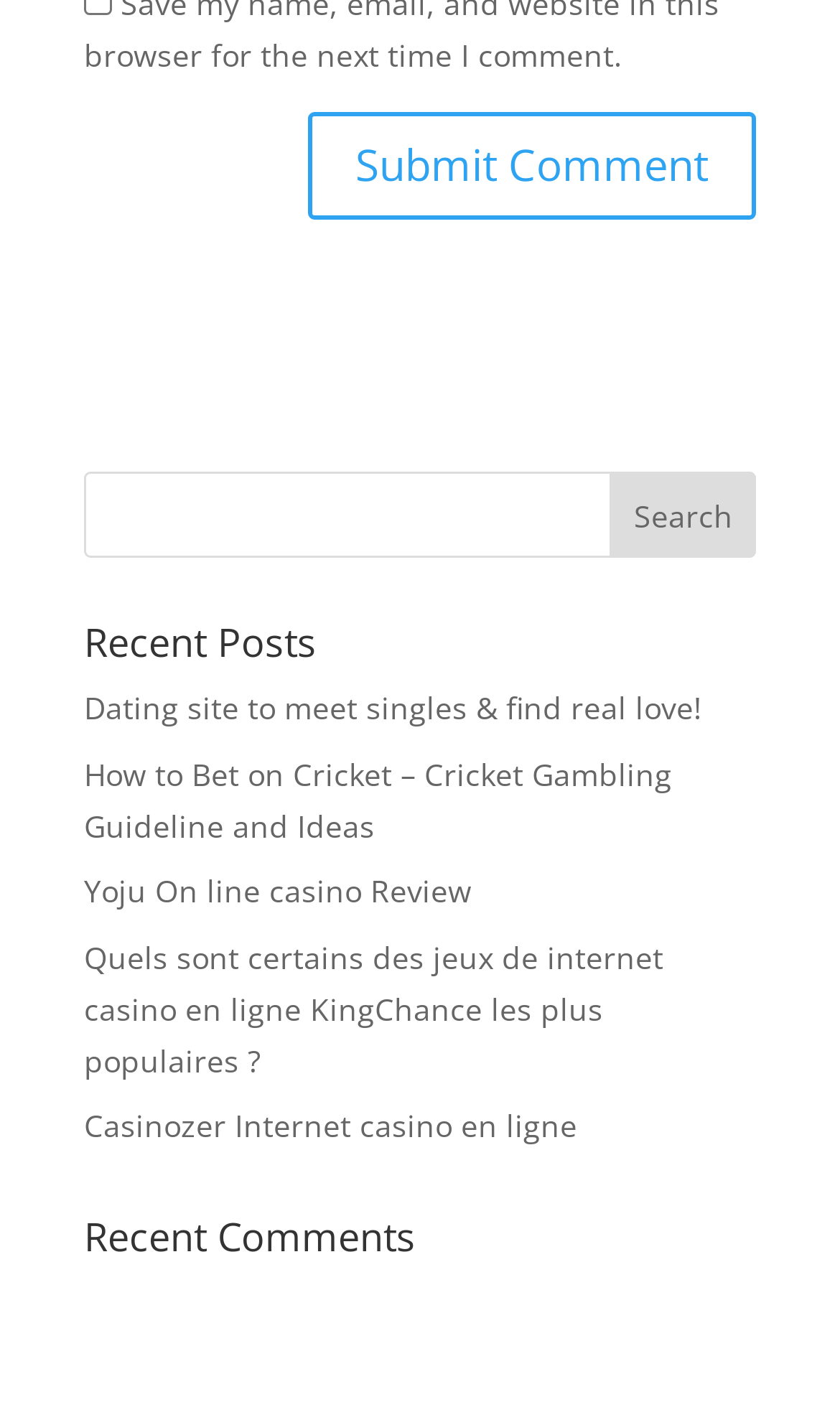Please answer the following question using a single word or phrase: 
What is the purpose of the button with the text 'Submit Comment'?

To submit a comment